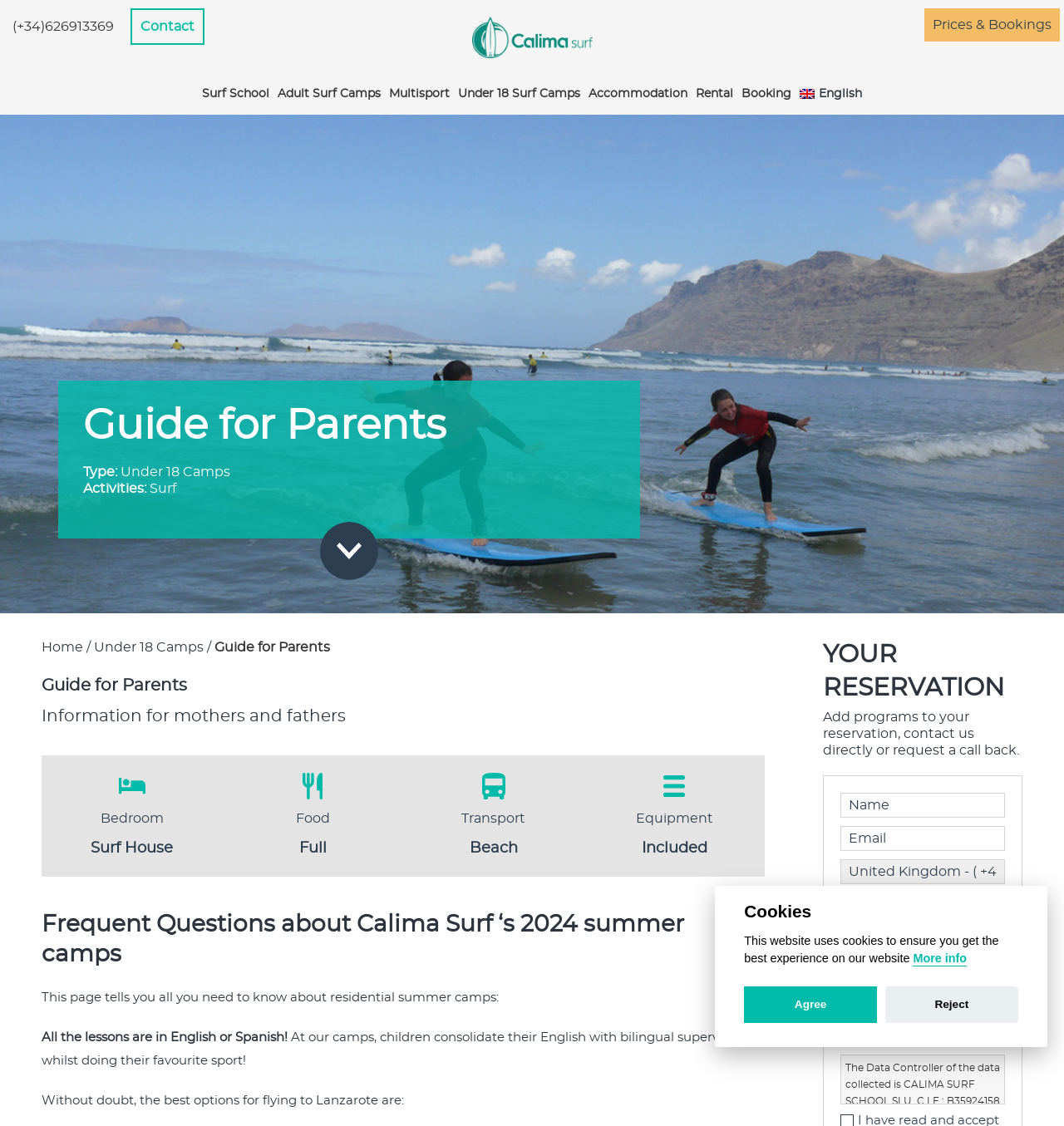What is the language of instruction at Calima Surf School's camps? Look at the image and give a one-word or short phrase answer.

English or Spanish